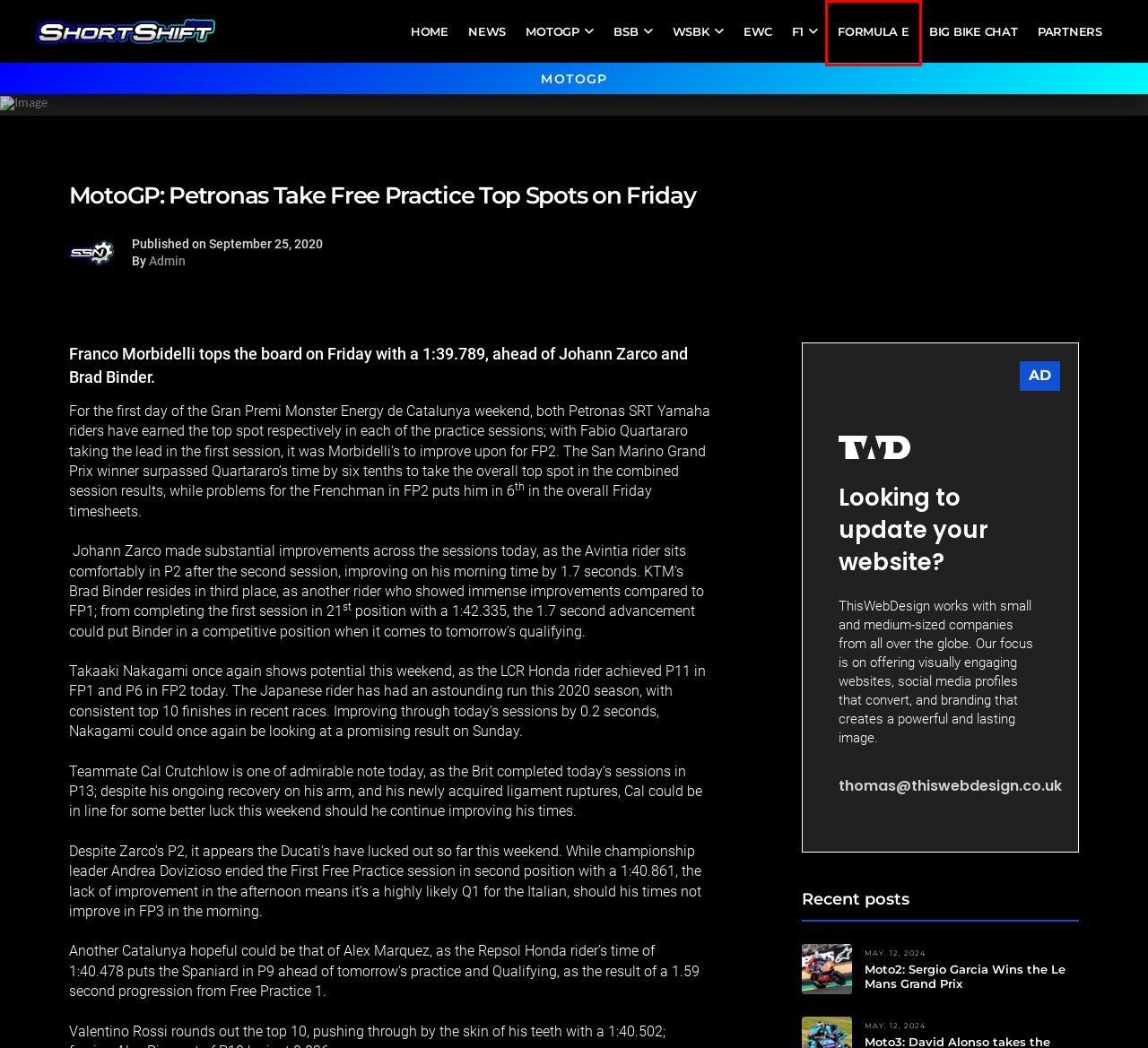You are provided with a screenshot of a webpage that has a red bounding box highlighting a UI element. Choose the most accurate webpage description that matches the new webpage after clicking the highlighted element. Here are your choices:
A. F1 - Short Shift News
B. News - Short Shift News
C. MotoGP - Short Shift News
D. Big Bike Chat - Short Shift News
E. Formula E - Short Shift News
F. Admin, Author at Short Shift News
G. Short Shift News - Short Shifting Through Motorsport News
H. WSBK - Short Shift News

E